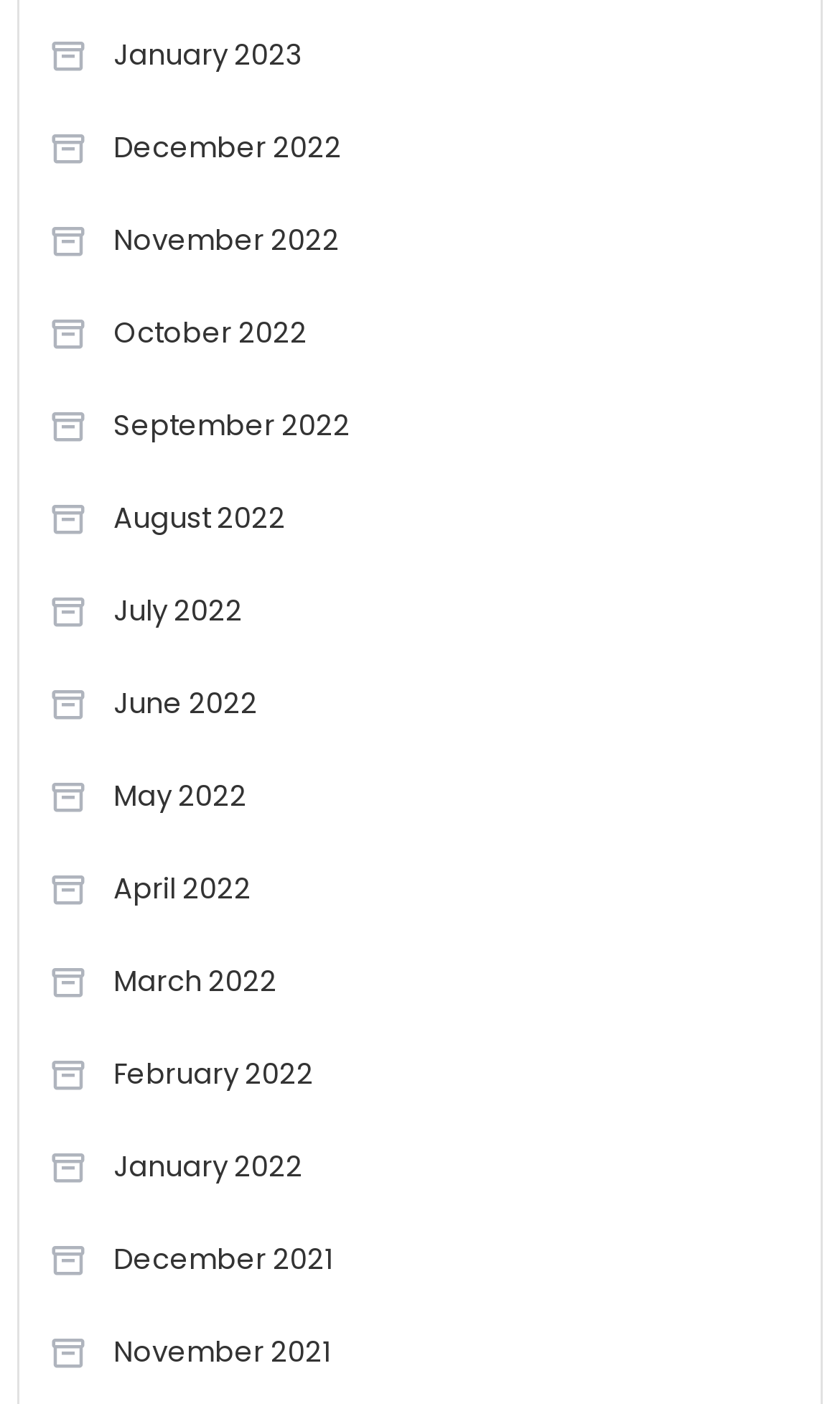Please reply to the following question with a single word or a short phrase:
How many links are there on the webpage?

12